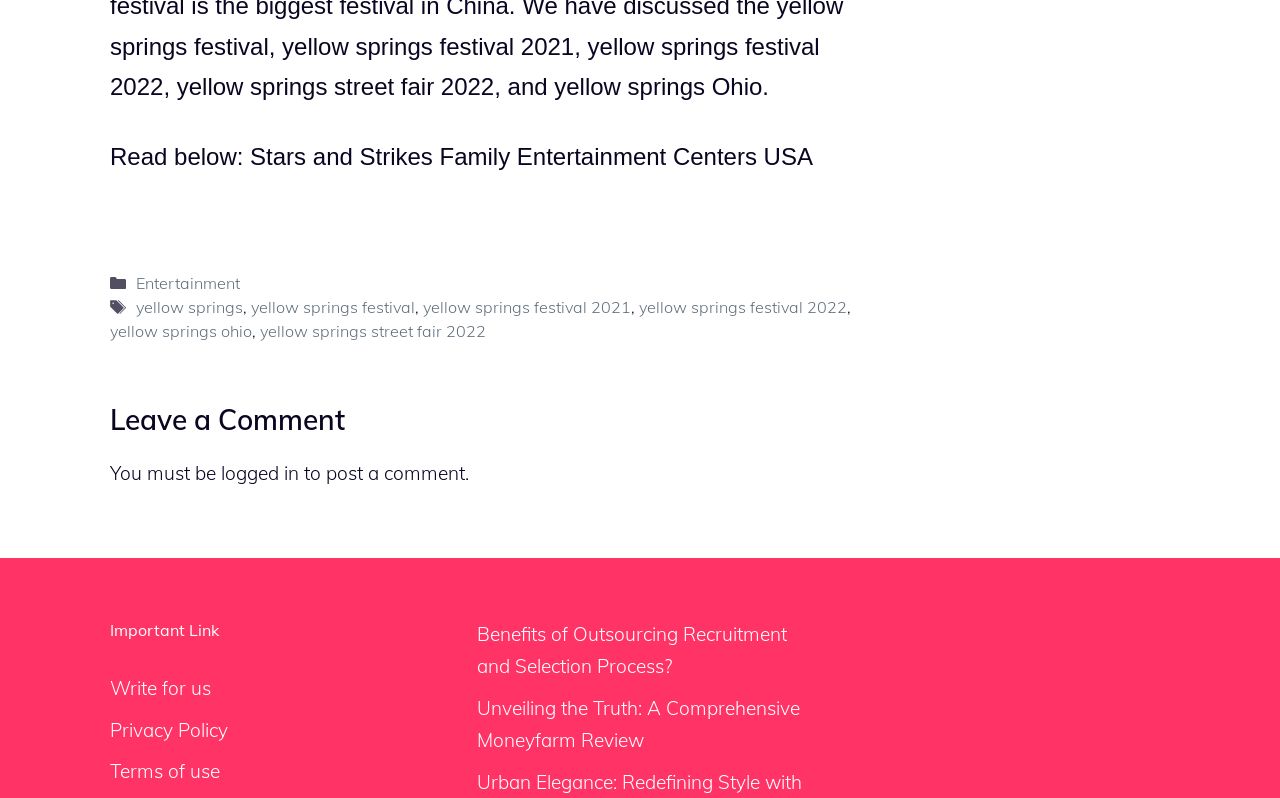Please determine the bounding box coordinates for the UI element described here. Use the format (top-left x, top-left y, bottom-right x, bottom-right y) with values bounded between 0 and 1: yellow springs festival 2021

[0.33, 0.372, 0.493, 0.397]